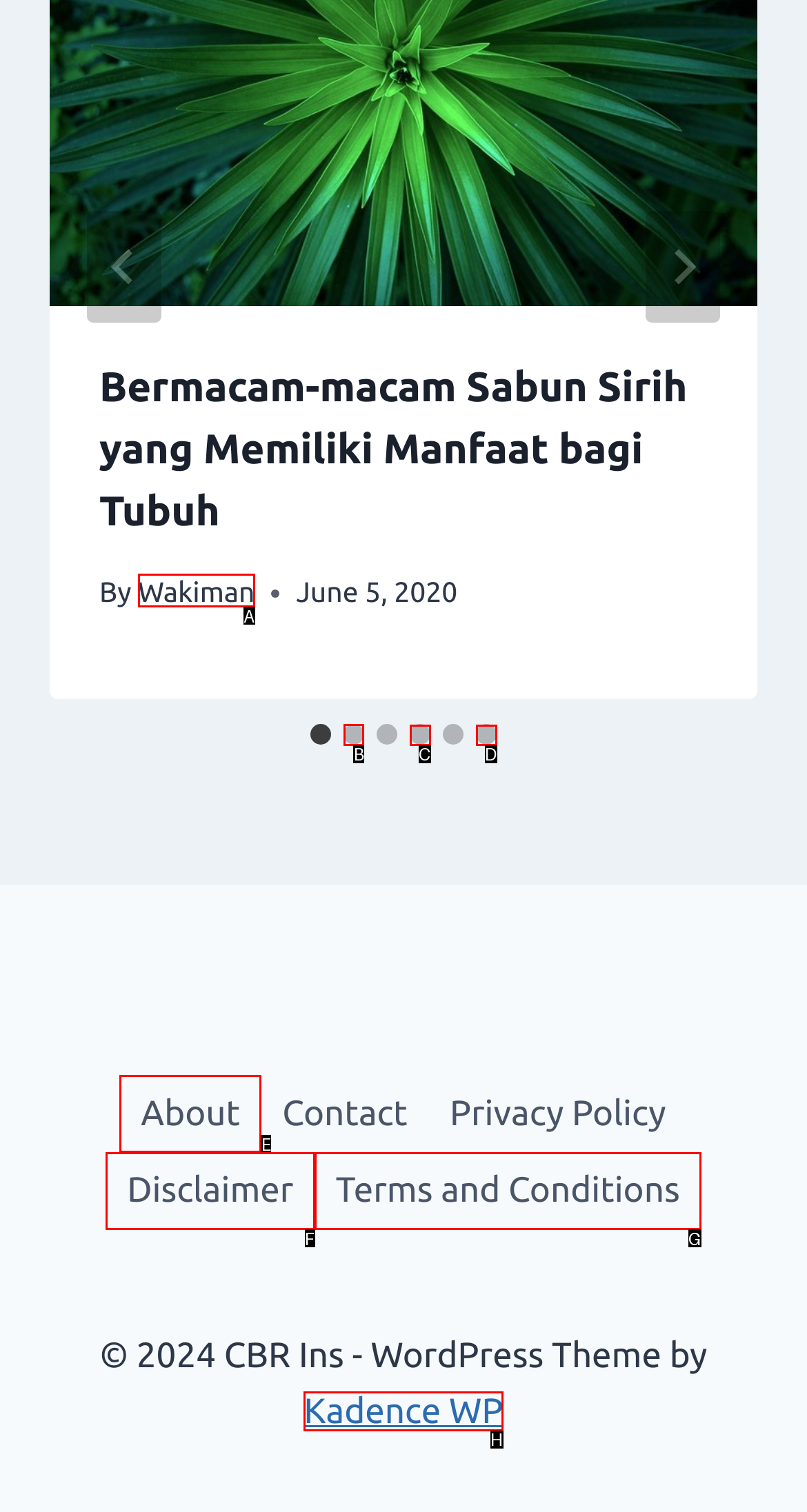From the available options, which lettered element should I click to complete this task: Select slide 2?

B